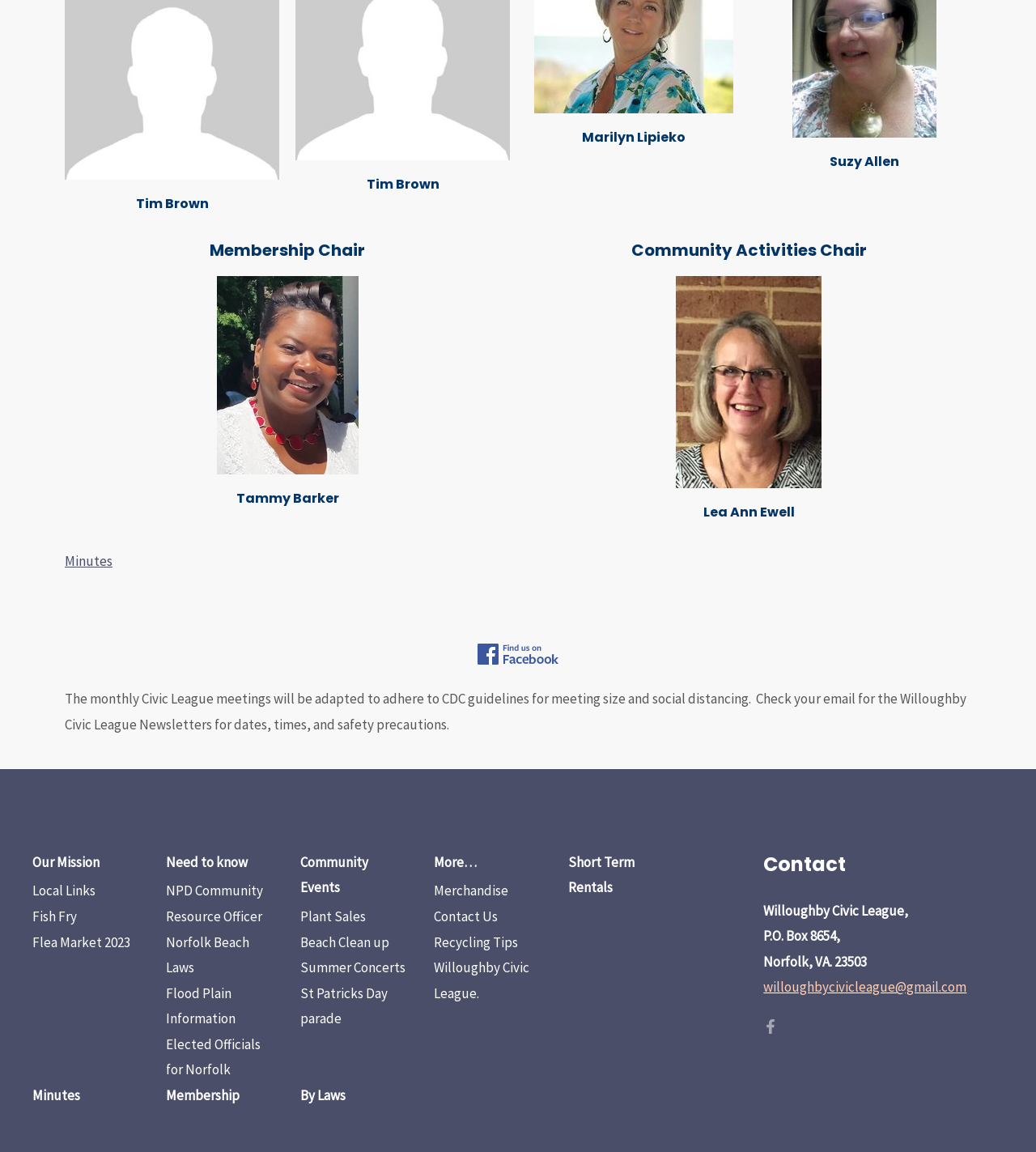What is the link 'Minutes' related to?
Using the image, answer in one word or phrase.

Civic League meetings